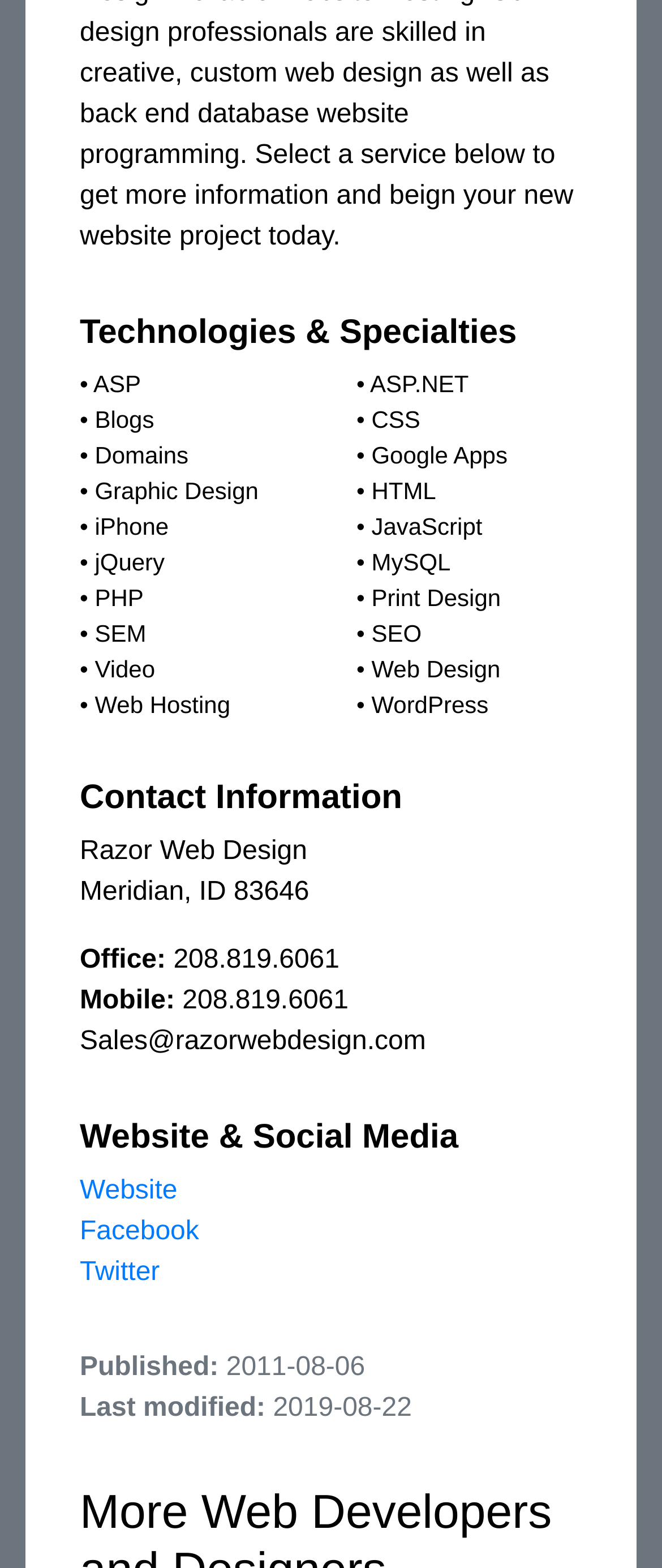Please specify the bounding box coordinates in the format (top-left x, top-left y, bottom-right x, bottom-right y), with values ranging from 0 to 1. Identify the bounding box for the UI component described as follows: Website

[0.121, 0.75, 0.268, 0.769]